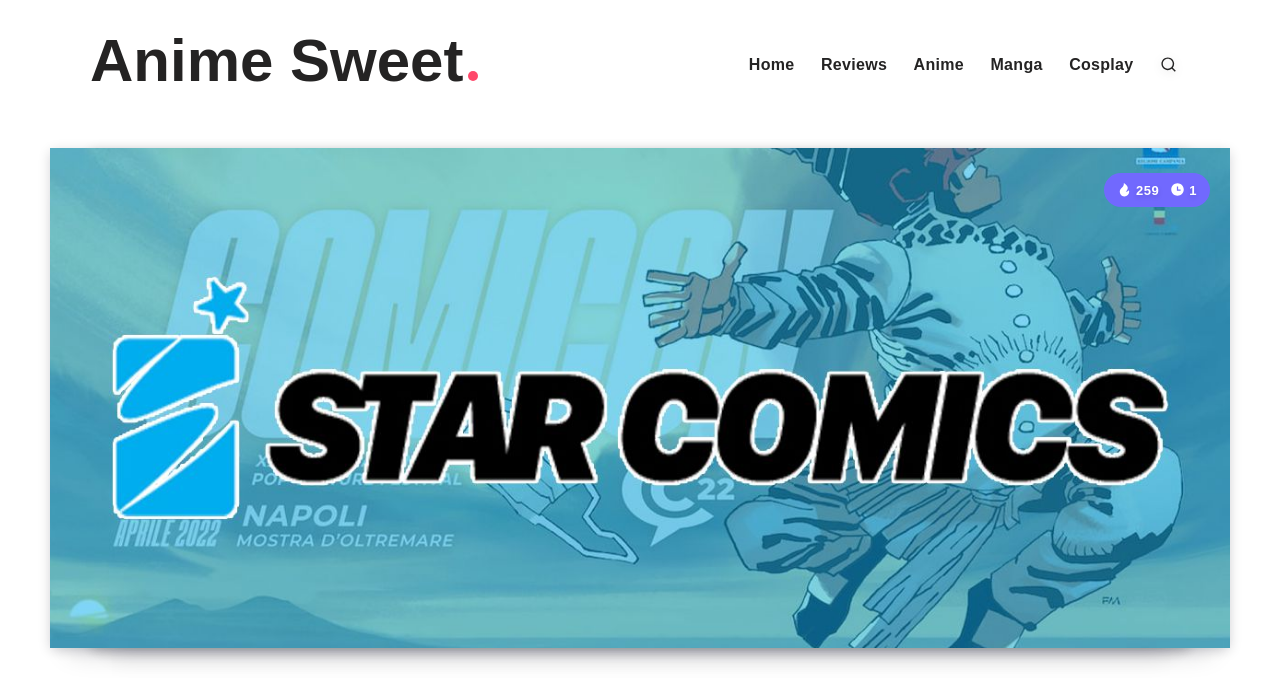Provide a one-word or short-phrase answer to the question:
What is the name of the linked webpage or section?

Anime Sweet